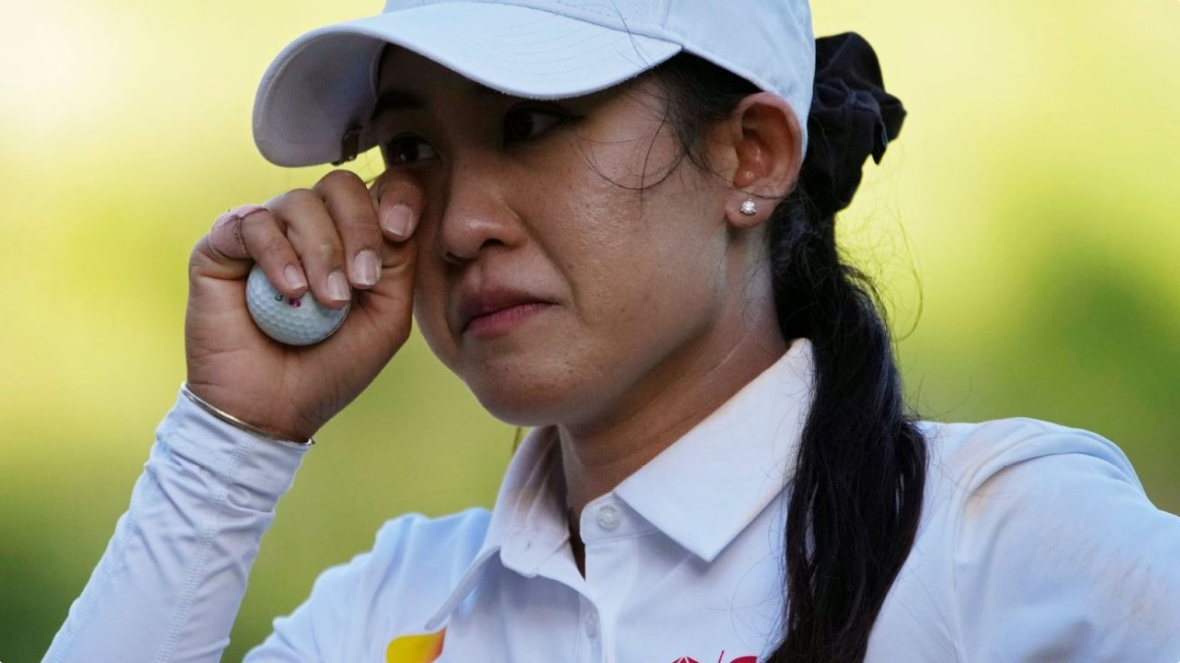Provide a comprehensive description of the image.

In this poignant moment captured during the LPGA Match Play, golfer Pajaree Anannarukarn is seen wiping away a tear as she holds a golf ball in her right hand. Sporting a white cap and a collared shirt adorned with a logo, her expression reflects a mix of relief and gratitude after achieving a significant victory. The emotional weight of her win is palpable, highlighting both the competitive spirit and personal significance of the moment, as she celebrates her success on the golf course. This image encapsulates the athlete's journey and the intense emotions that accompany such a hard-fought achievement.